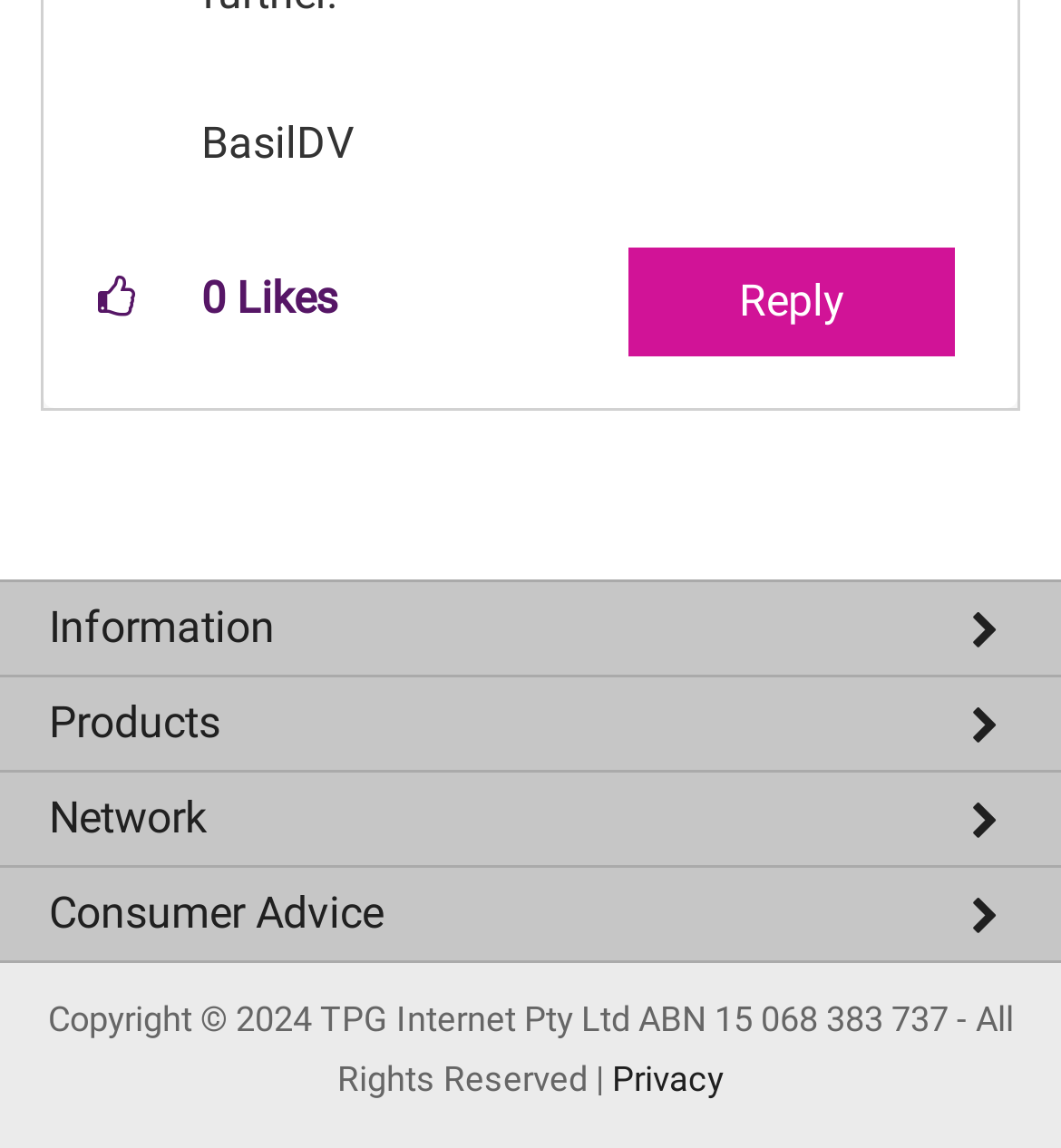Kindly provide the bounding box coordinates of the section you need to click on to fulfill the given instruction: "Reply to the post".

[0.592, 0.216, 0.9, 0.31]